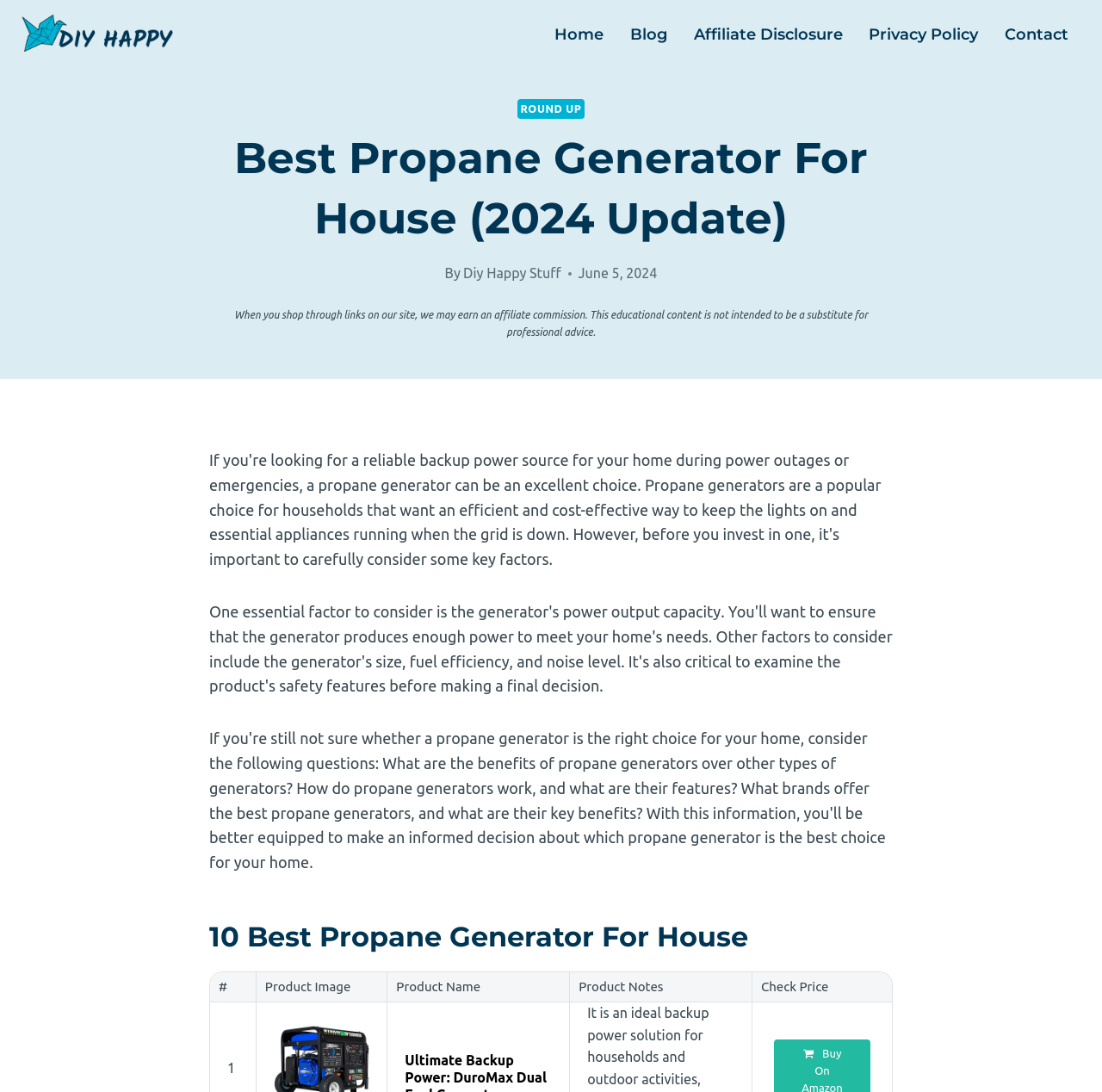Can you provide the bounding box coordinates for the element that should be clicked to implement the instruction: "contact us"?

[0.9, 0.012, 0.981, 0.051]